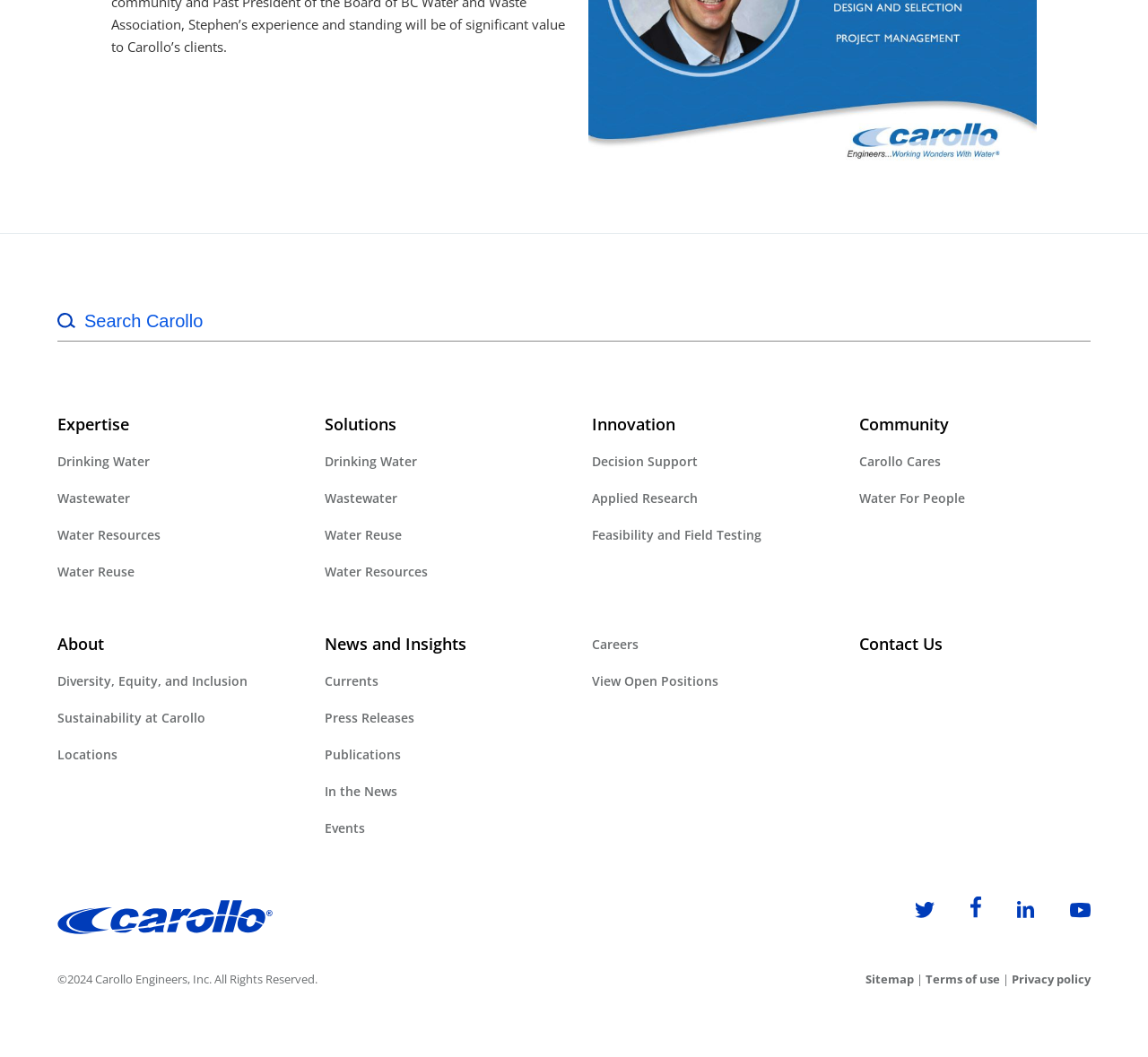Using the element description: "Feasibility and Field Testing", determine the bounding box coordinates. The coordinates should be in the format [left, top, right, bottom], with values between 0 and 1.

[0.516, 0.495, 0.717, 0.517]